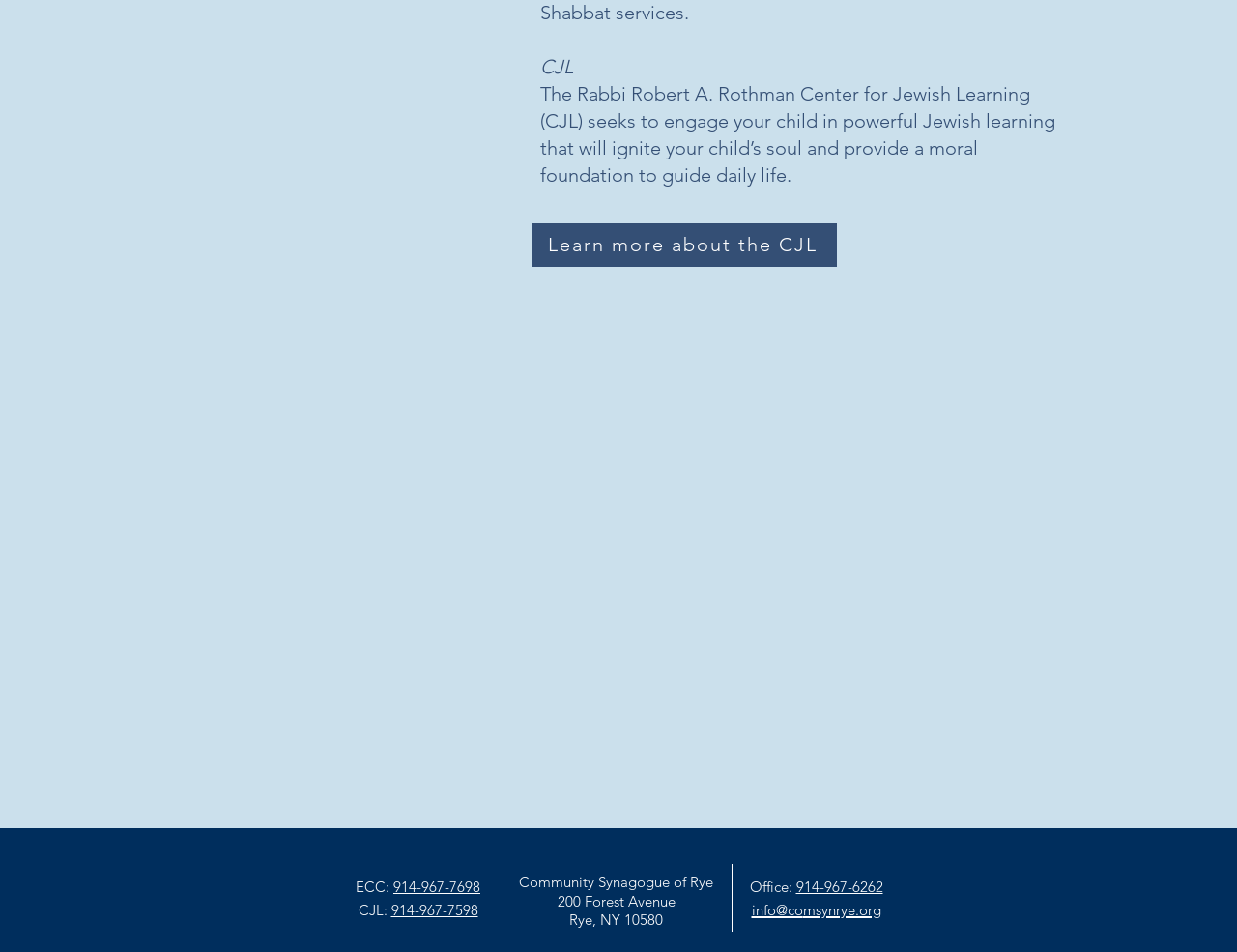Using the format (top-left x, top-left y, bottom-right x, bottom-right y), provide the bounding box coordinates for the described UI element. All values should be floating point numbers between 0 and 1: Learn more about the CJL

[0.43, 0.234, 0.677, 0.28]